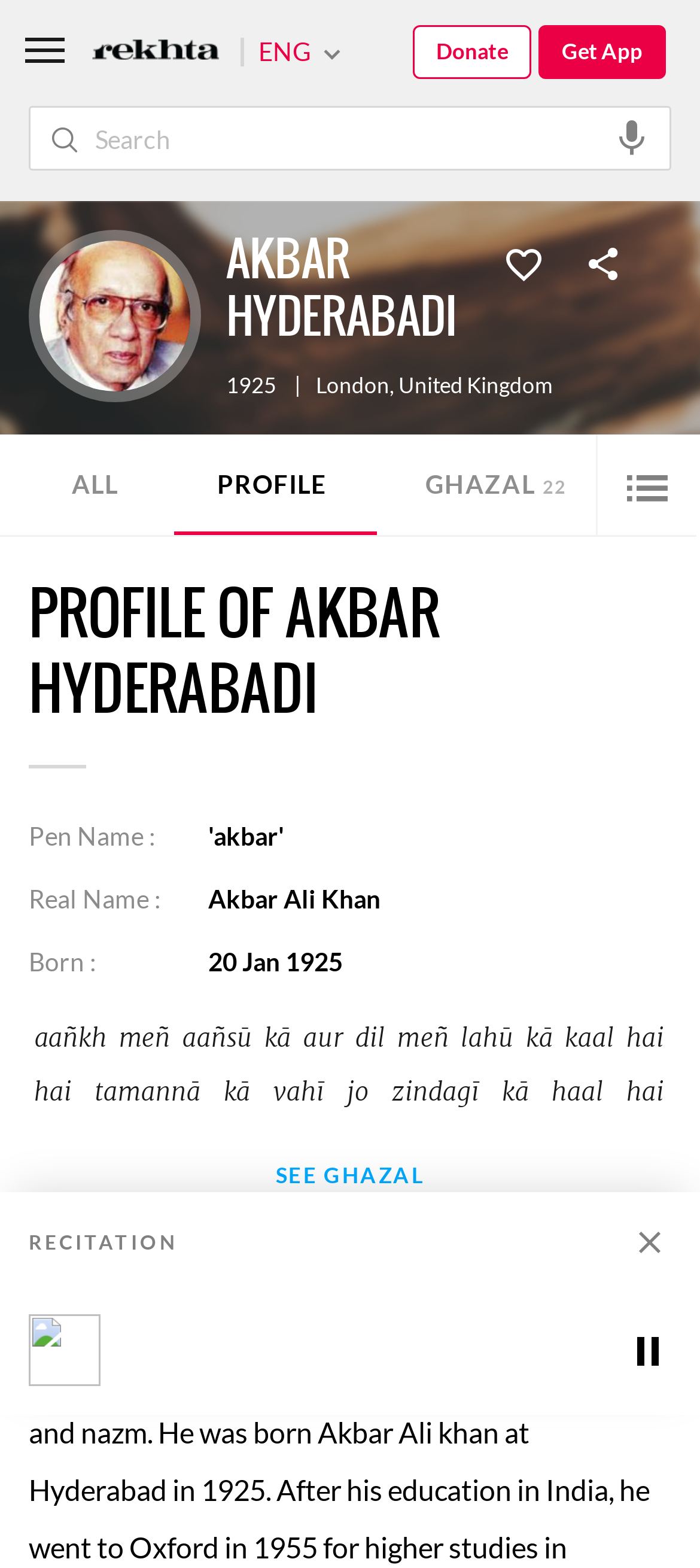Use the details in the image to answer the question thoroughly: 
What is Akbar Hyderabadi's birth year?

I found the answer by looking at the layout table with the heading 'AKBAR HYDERABADI' and found the static text '1925' which is likely to be the birth year of Akbar Hyderabadi.